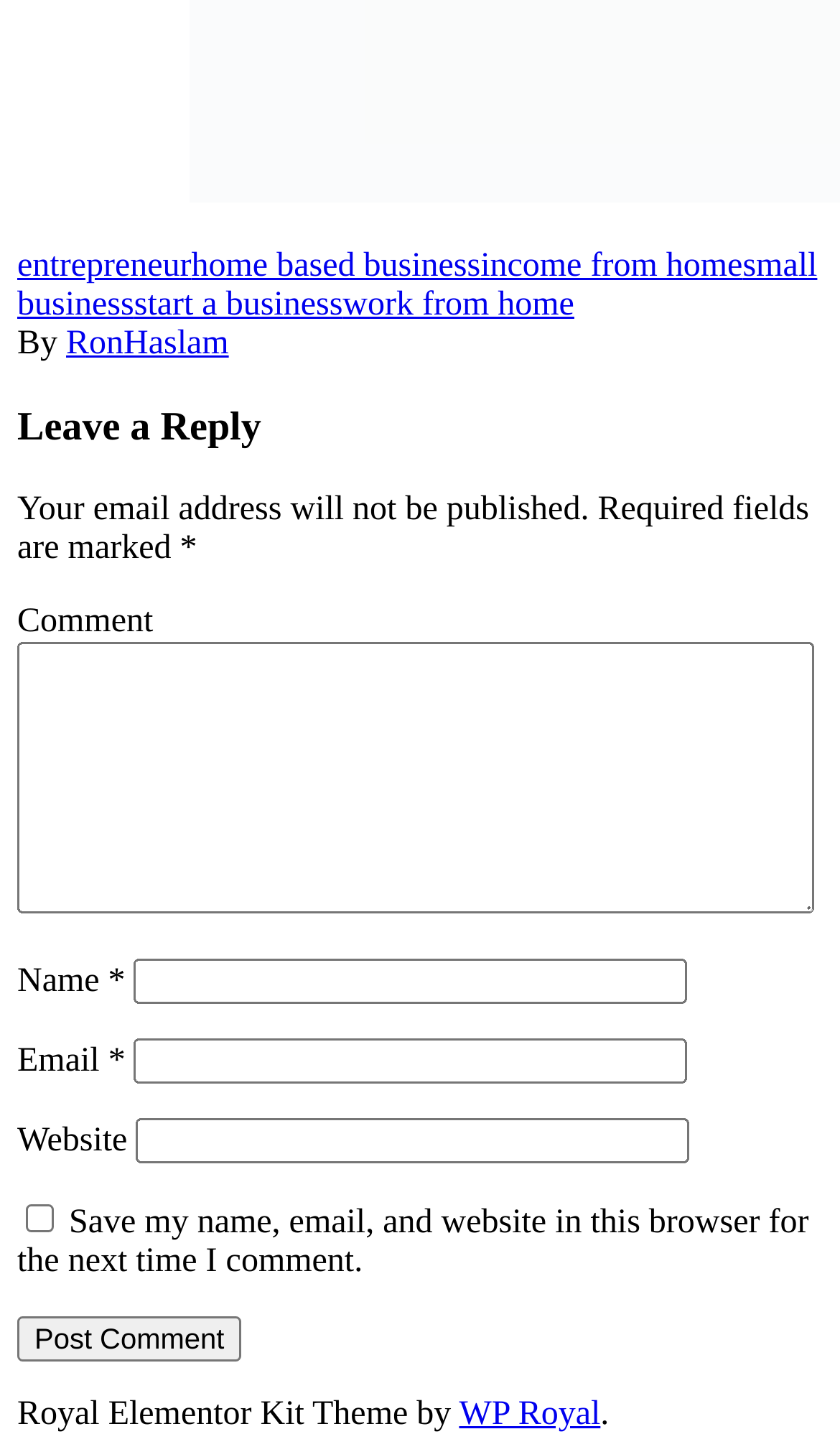Please find the bounding box coordinates of the element that you should click to achieve the following instruction: "leave a comment". The coordinates should be presented as four float numbers between 0 and 1: [left, top, right, bottom].

[0.021, 0.443, 0.969, 0.629]